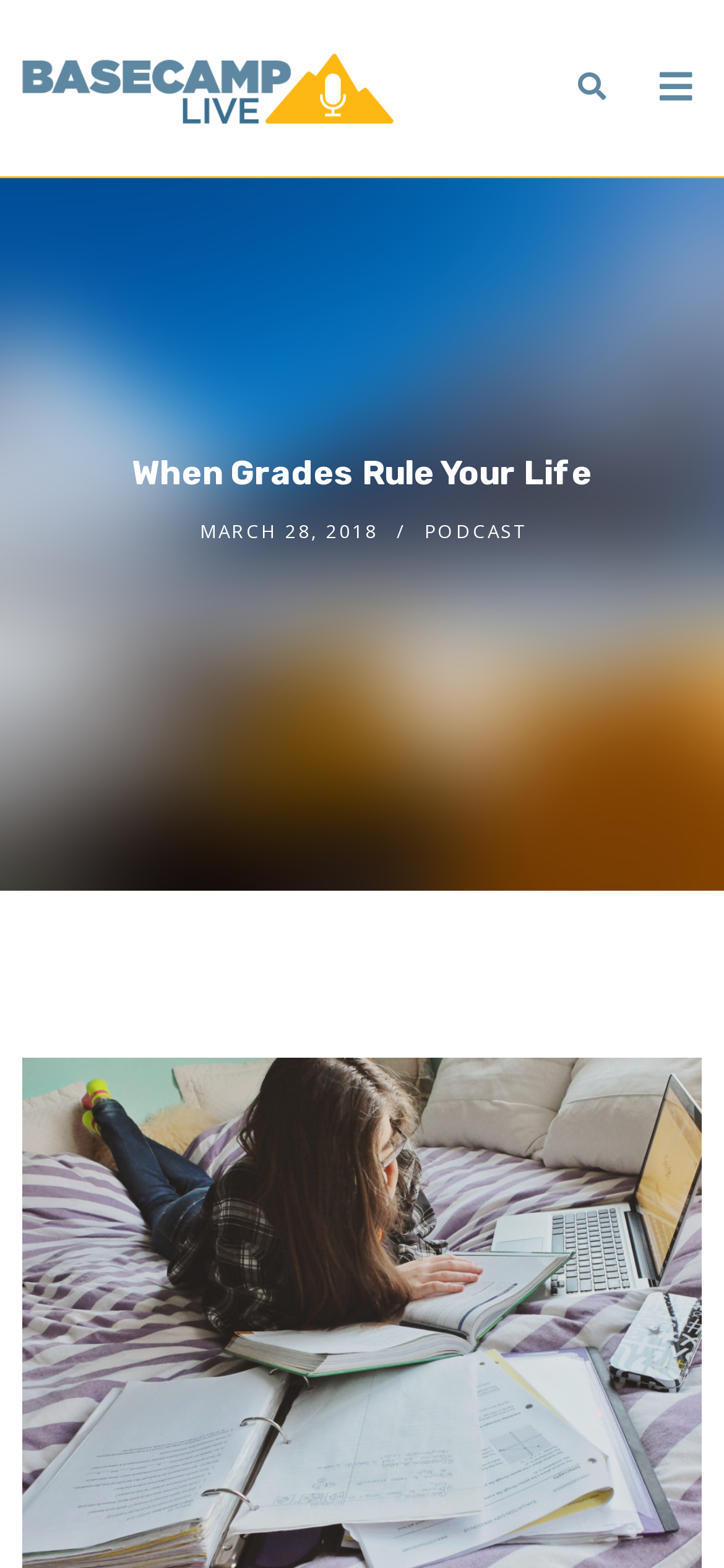Respond to the question below with a single word or phrase:
What is the date of the podcast?

MARCH 28, 2018